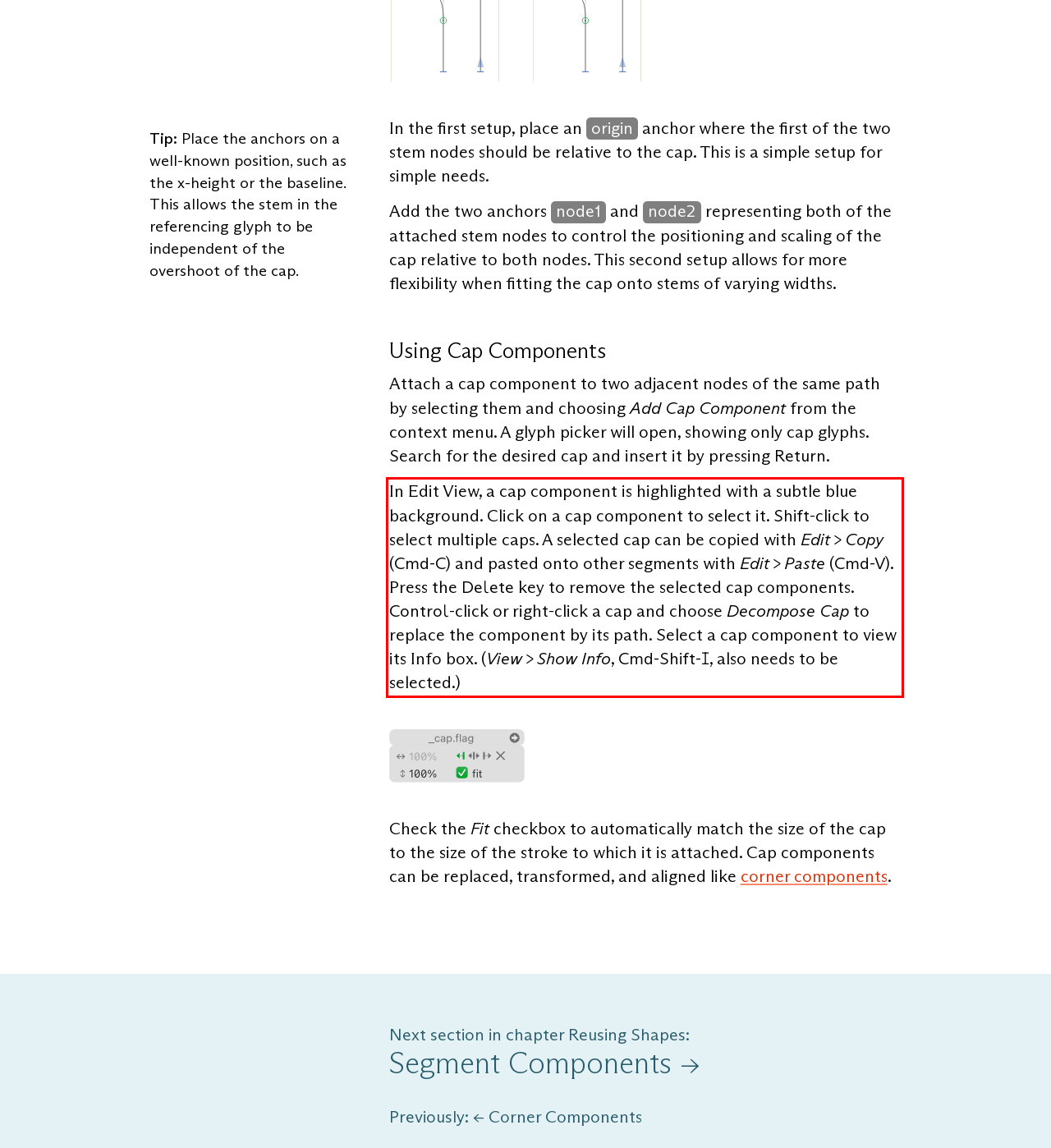Look at the webpage screenshot and recognize the text inside the red bounding box.

In Edit View, a cap component is highlighted with a subtle blue background. Click on a cap component to select it. Shift-click to select multiple caps. A selected cap can be copied with Edit → Copy (Cmd-C) and pasted onto other segments with Edit → Paste (Cmd-V). Press the Delete key to remove the selected cap components. Control-click or right-click a cap and choose Decompose Cap to replace the component by its path. Select a cap component to view its Info box. (View → Show Info, Cmd-Shift-I, also needs to be selected.)